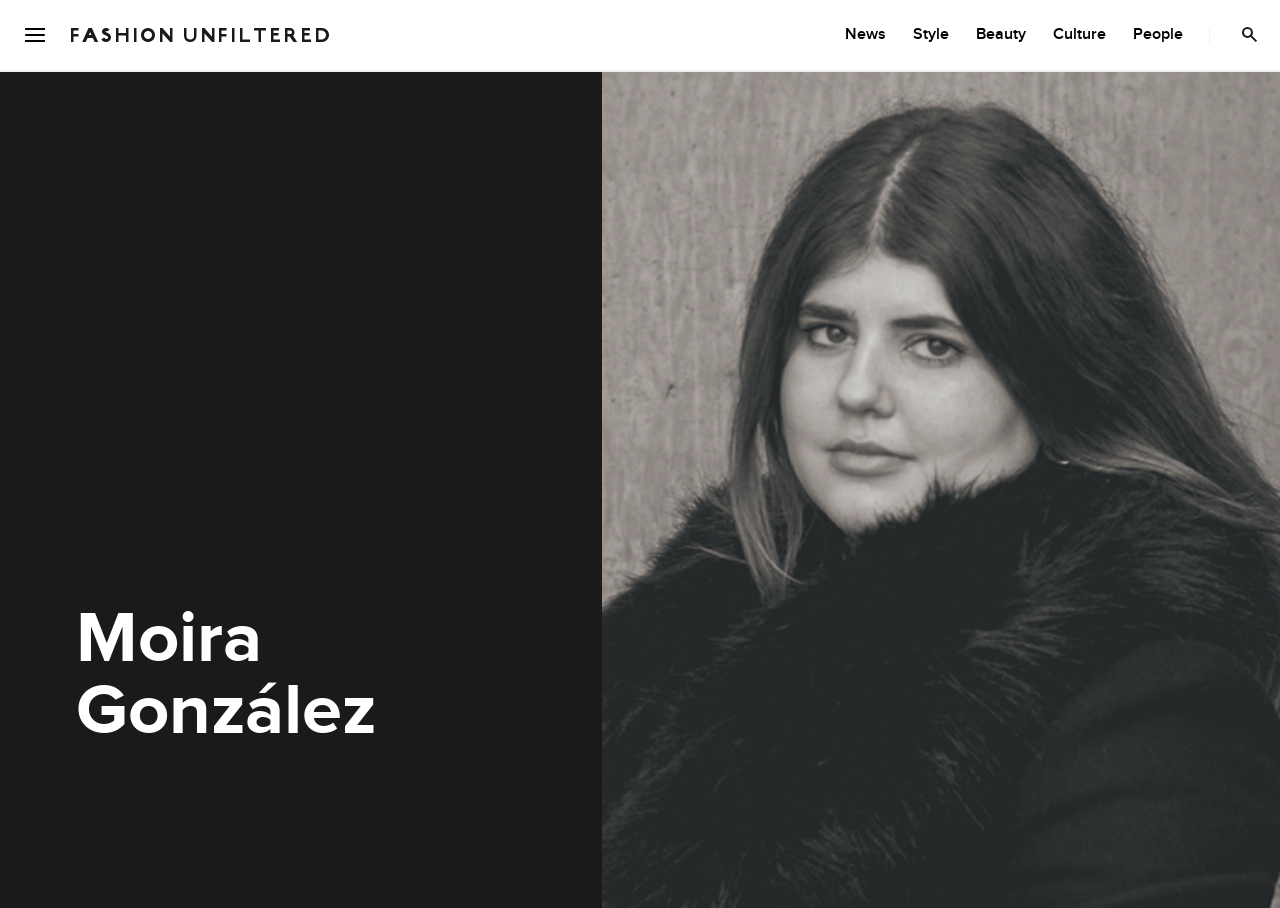Based on the image, provide a detailed and complete answer to the question: 
What is the author's name?

I found the author's name by looking at the heading element that says 'Moira González' which is located at the bottom of the page.